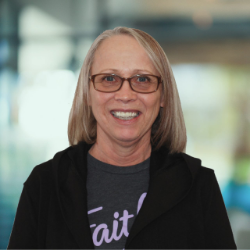Please provide a comprehensive response to the question based on the details in the image: What is the focus of Sharon's role?

The caption emphasizes Sharon's dedication to providing quality service in the realm of printing, alongside a commitment to customer satisfaction. This suggests that her role is focused on ensuring that customers receive high-quality printed materials and are satisfied with the service they receive.